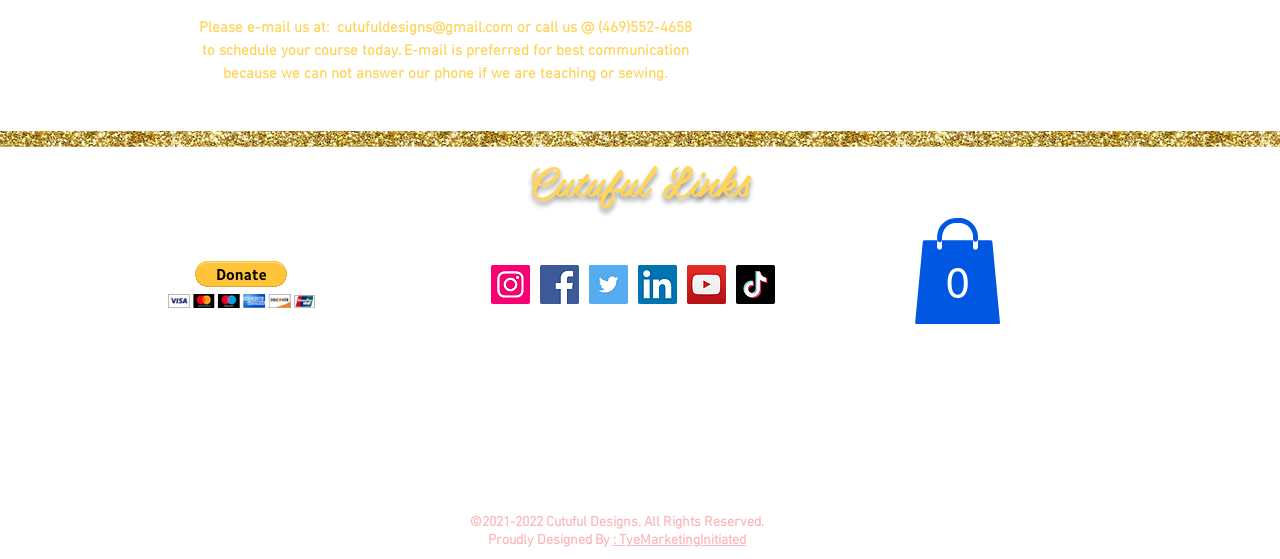Specify the bounding box coordinates of the area to click in order to follow the given instruction: "View the shopping cart."

[0.713, 0.39, 0.783, 0.58]